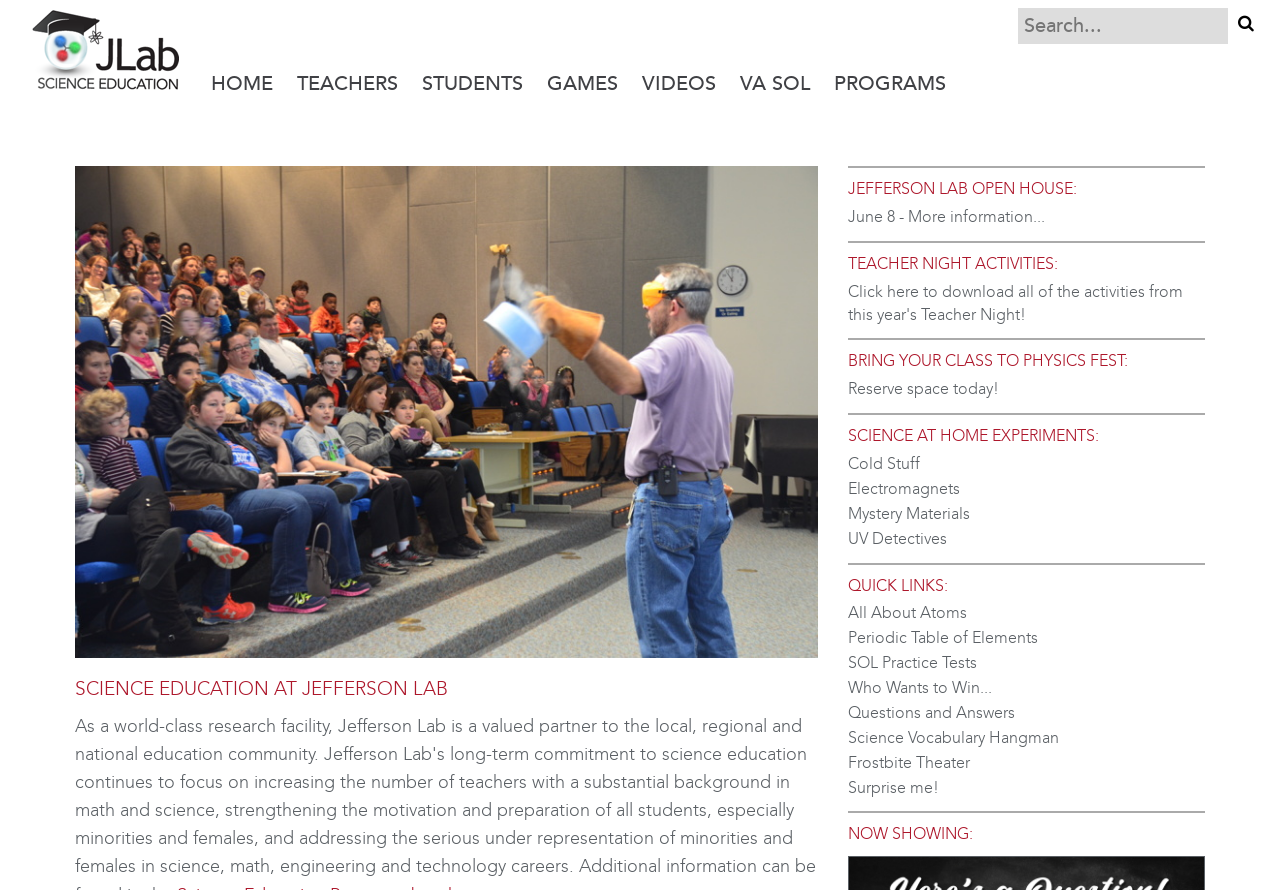Predict the bounding box of the UI element based on this description: "Frostbite Theater".

[0.663, 0.846, 0.758, 0.867]